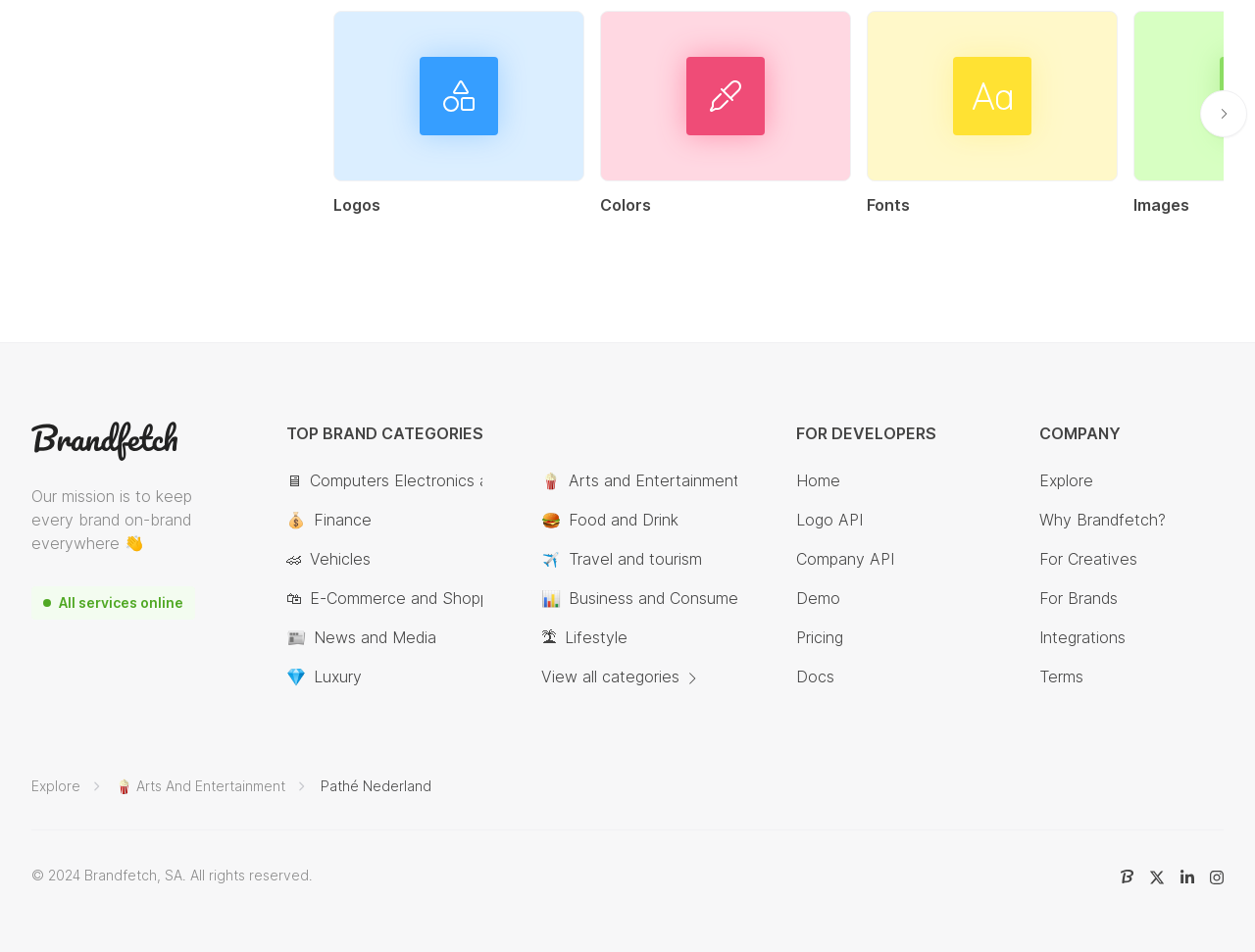Find the bounding box coordinates for the element that must be clicked to complete the instruction: "Click on the 'All services online' link". The coordinates should be four float numbers between 0 and 1, indicated as [left, top, right, bottom].

[0.025, 0.621, 0.155, 0.642]